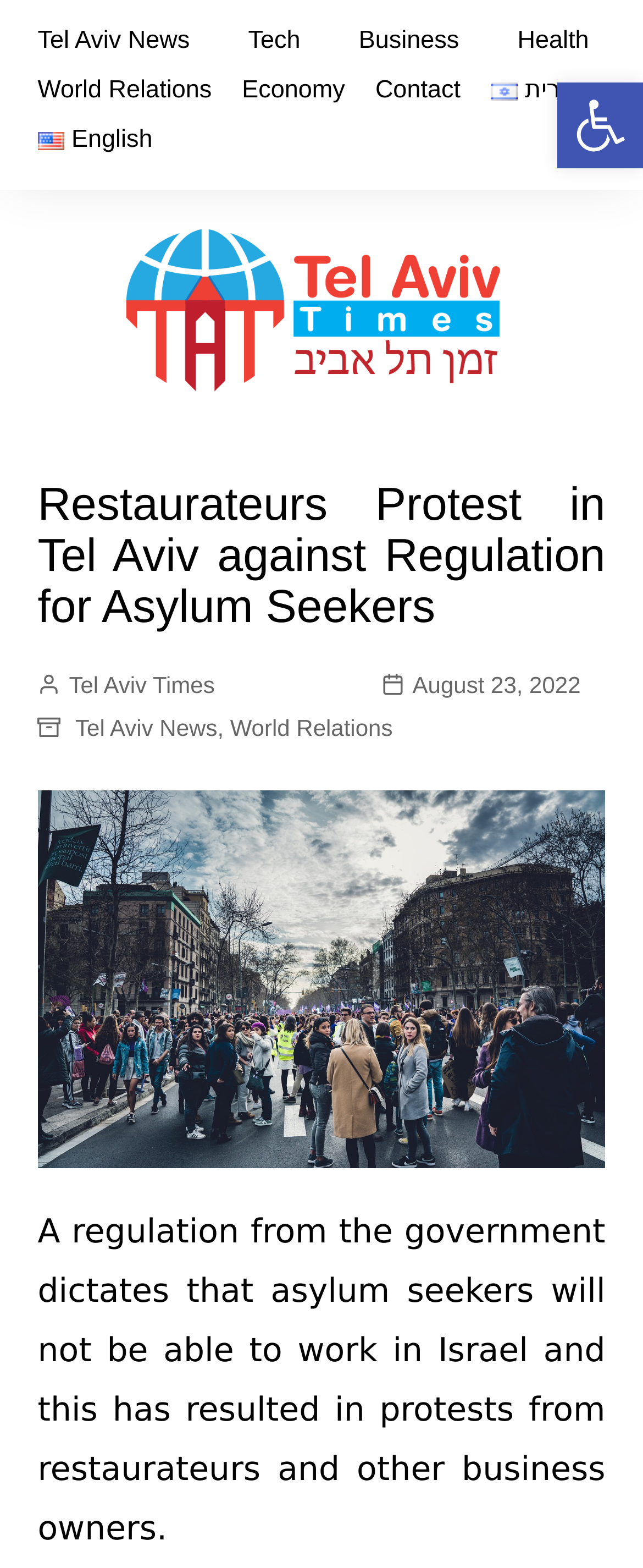Describe all the key features and sections of the webpage thoroughly.

The webpage appears to be a news article page, with a focus on a specific news story. At the top, there are several links to different categories, including "Tech", "Business", "Health", and "World Relations", which are positioned horizontally across the page. Below these links, there is a larger link that spans almost the entire width of the page, with an image embedded within it. 

Above the main content area, there is a heading that reads "Restaurateurs Protest in Tel Aviv against Regulation for Asylum Seekers". Below this heading, there are several links, including one to "Tel Aviv Times" and another to the date "August 23, 2022". 

The main content area features a large image that takes up most of the width of the page. Below the image, there is a block of text that summarizes the news story, stating that a government regulation has resulted in protests from restaurateurs and other business owners because asylum seekers will not be able to work in Israel. 

At the bottom right of the page, there is a button labeled "Open toolbar Accessibility Tools", which has an accompanying image.